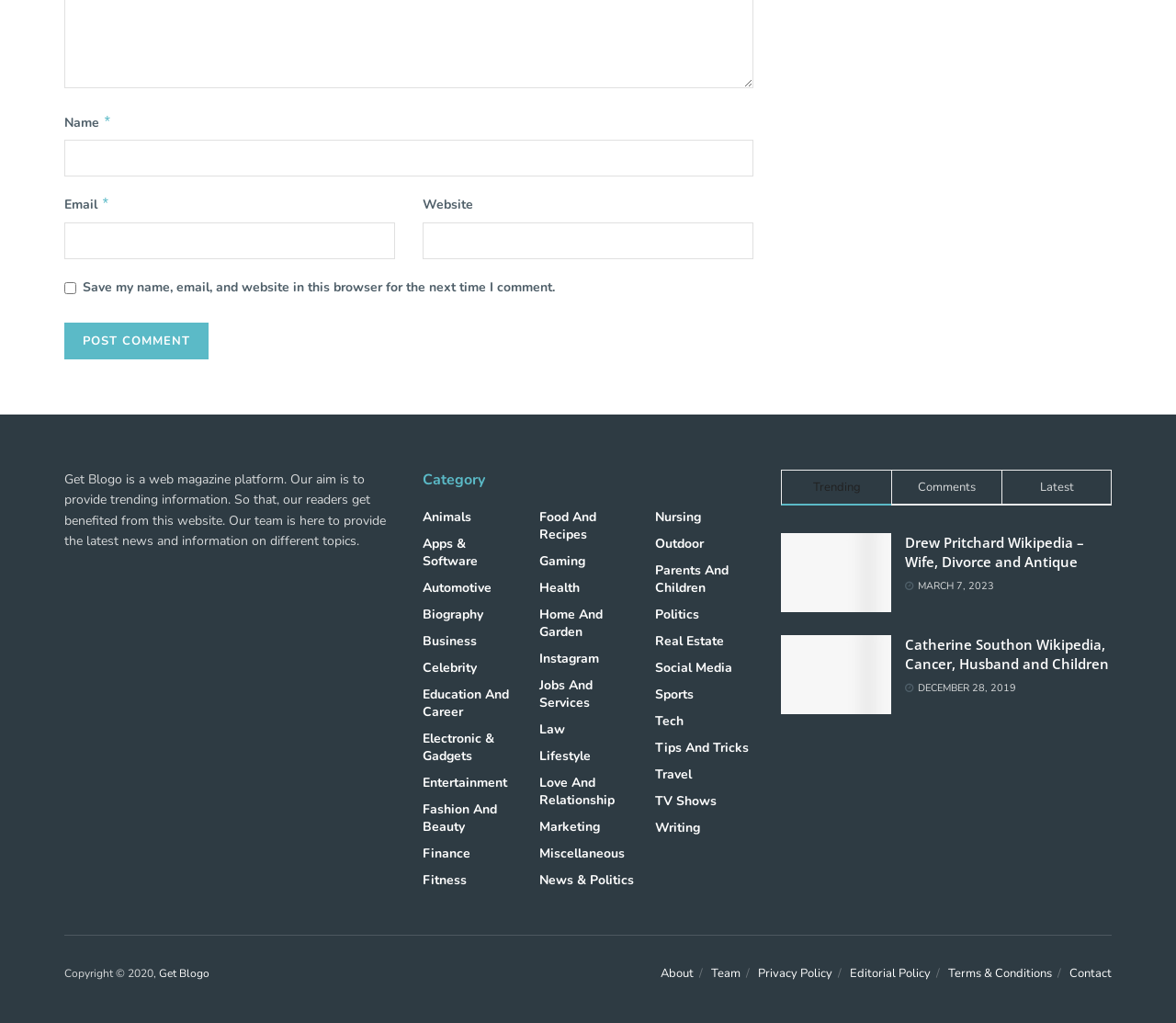Provide a short answer to the following question with just one word or phrase: What is the date of the article 'Catherine Southon Wikipedia, Cancer, Husband and Children'?

December 28, 2019